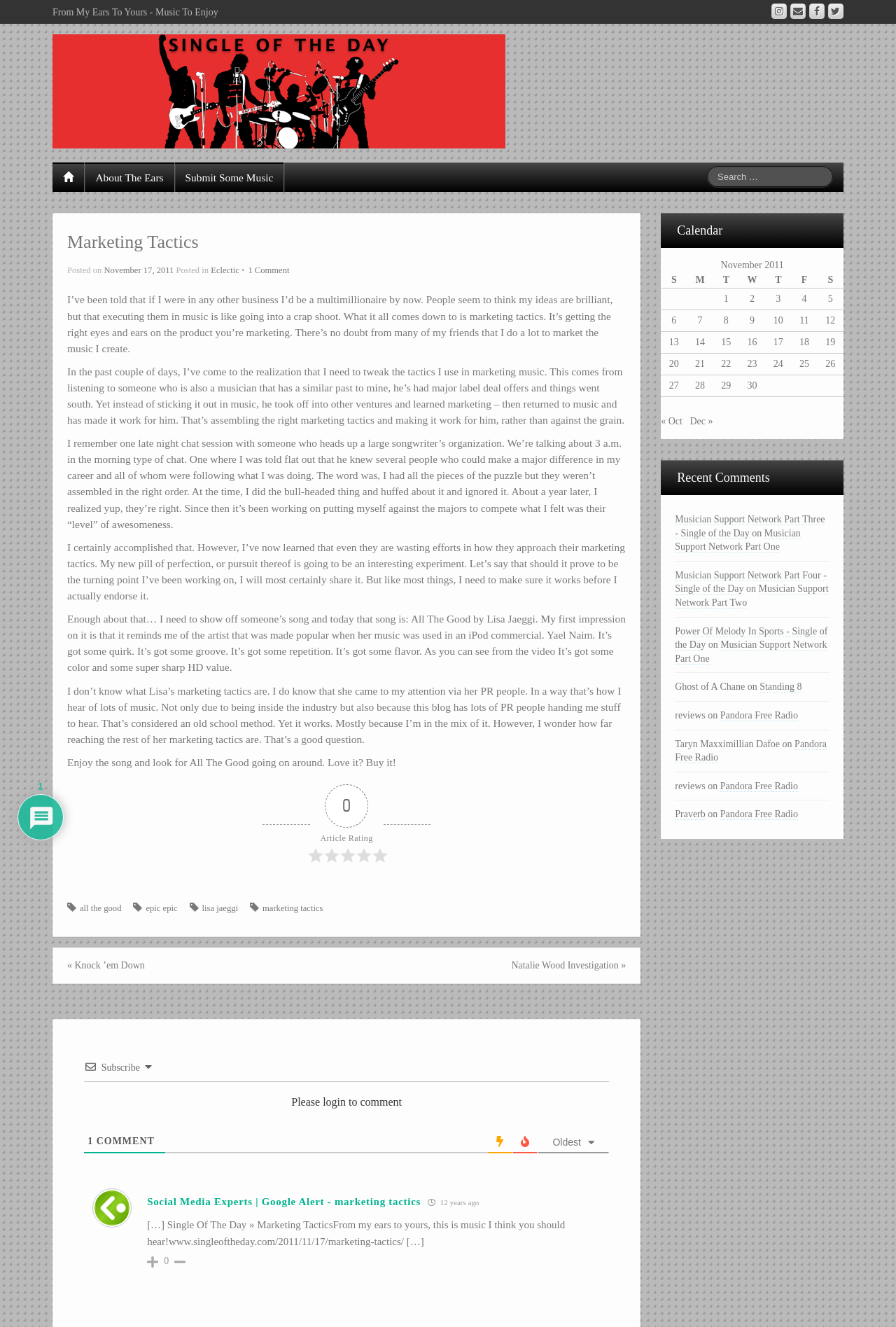What is the name of the blog?
Using the image as a reference, give a one-word or short phrase answer.

From My Ears To Yours